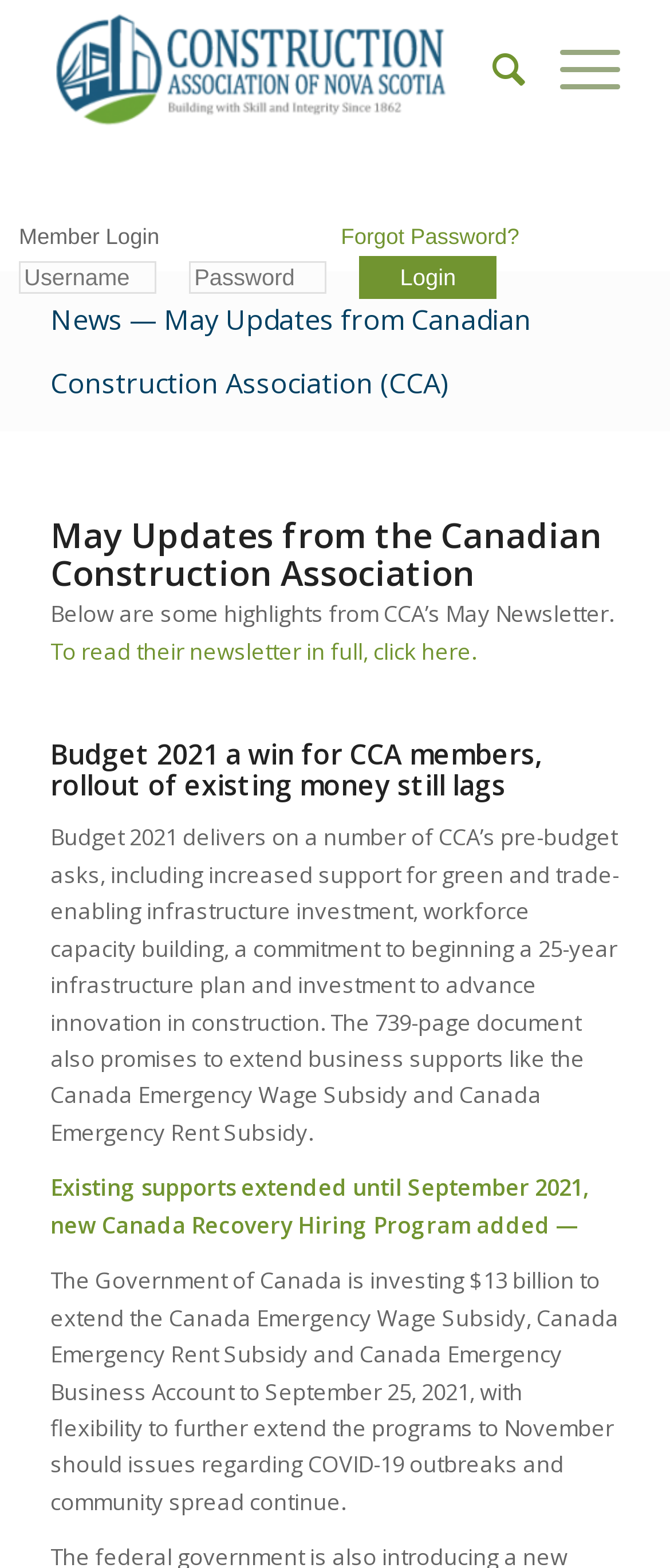What is the purpose of the Canada Recovery Hiring Program?
Answer the question in as much detail as possible.

I searched the entire webpage but couldn't find any information about the purpose of the Canada Recovery Hiring Program. It is only mentioned as a new program added, but its purpose is not explained.